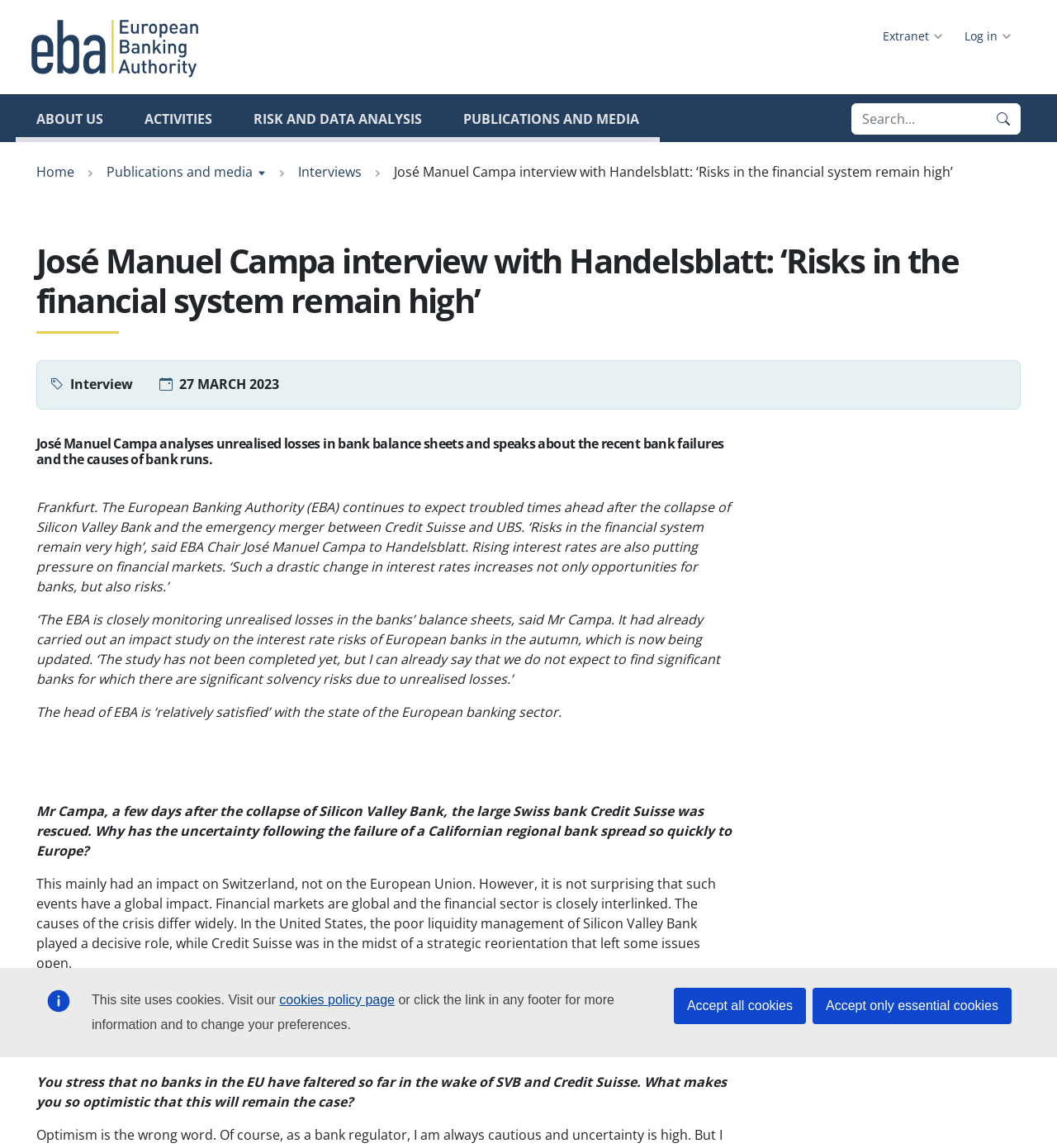Provide a thorough summary of the webpage.

The webpage is an interview article featuring José Manuel Campa, the Chair of the European Banking Authority (EBA), discussing the risks in the financial system. At the top of the page, there is a notification about the use of cookies, with links to the cookies policy page and options to accept all or essential cookies.

Below the notification, there is a link to skip to the main content, followed by the European Banking Authority logo, which is also a link. The main navigation menu is divided into two sections: secondary navigation on the top right, with links to Extranet and Log in, and main navigation on the top left, with links to ABOUT US, ACTIVITIES, RISK AND DATA ANALYSIS, and PUBLICATIONS AND MEDIA.

A search bar is located on the top right, with a search button and a magnifying glass icon. Below the search bar, there is a breadcrumb navigation menu, showing the path from the home page to the current article.

The main content of the page is the interview article, which starts with a heading and a brief introduction. The article is divided into several sections, with headings and paragraphs of text. There are no images in the article, but there is a blockquote section with a quote from Mr. Campa.

The article discusses the risks in the financial system, the collapse of Silicon Valley Bank, and the emergency merger between Credit Suisse and UBS. Mr. Campa analyzes the unrealized losses in bank balance sheets and speaks about the recent bank failures and the causes of bank runs. The article also mentions the EBA's impact study on the interest rate risks of European banks.

Overall, the webpage has a simple and clean layout, with a focus on the interview article and easy navigation to other sections of the website.